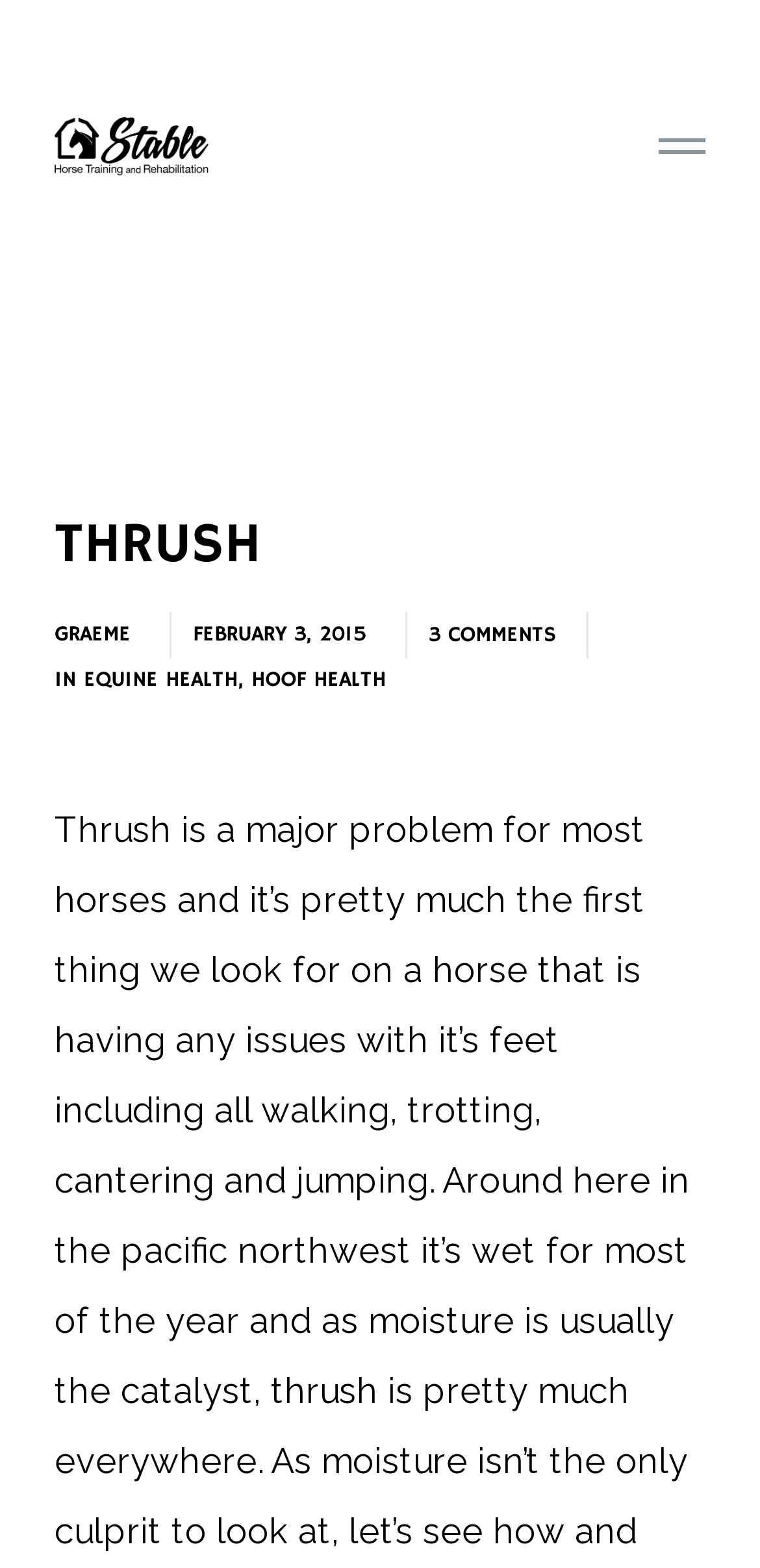What is the name of the author?
Provide a comprehensive and detailed answer to the question.

The author's name is found in the static text element 'GRAEME' located at [0.072, 0.396, 0.172, 0.414] which is a sub-element of the root element.